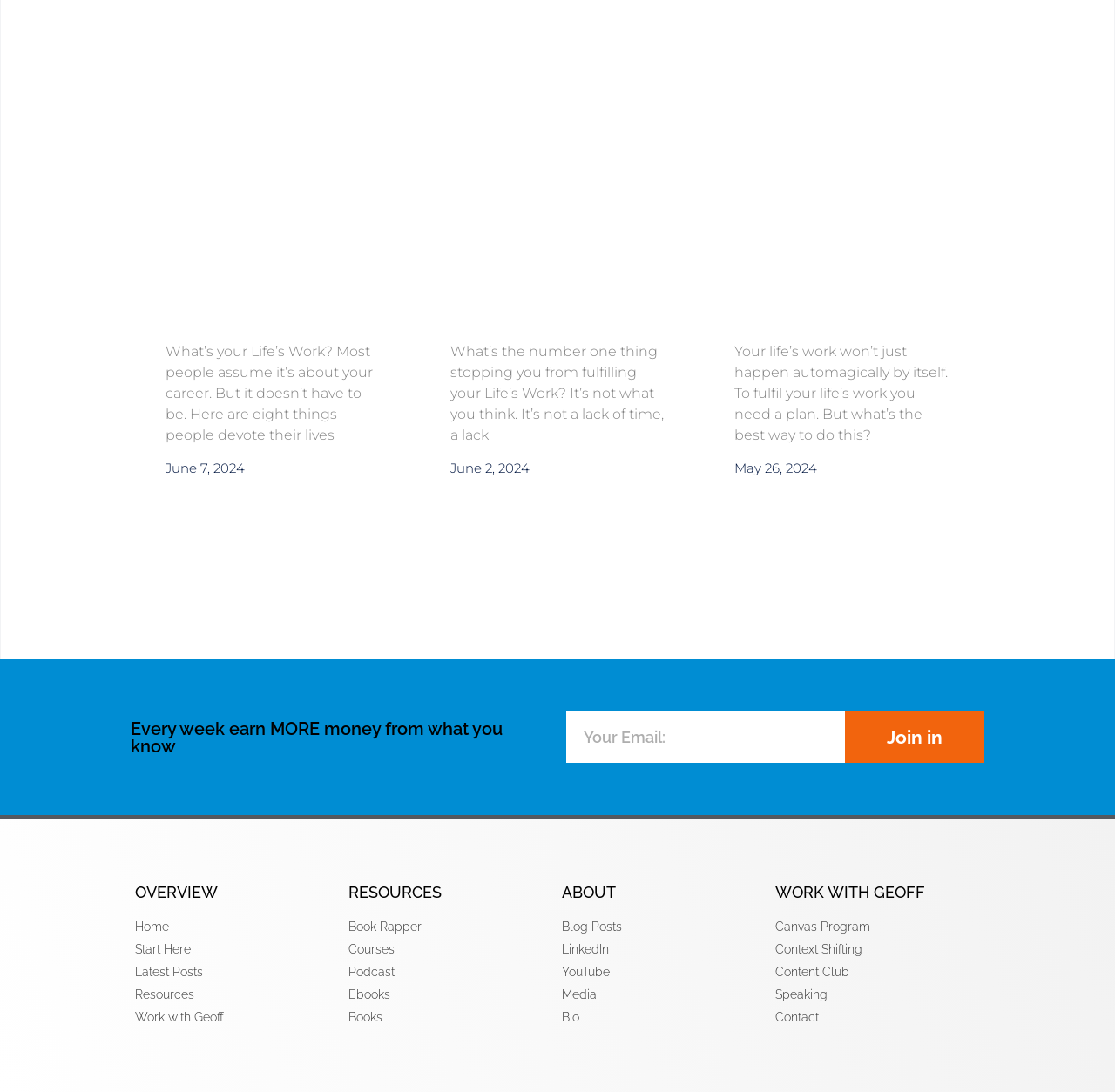Please find the bounding box coordinates (top-left x, top-left y, bottom-right x, bottom-right y) in the screenshot for the UI element described as follows: Media

[0.504, 0.903, 0.688, 0.92]